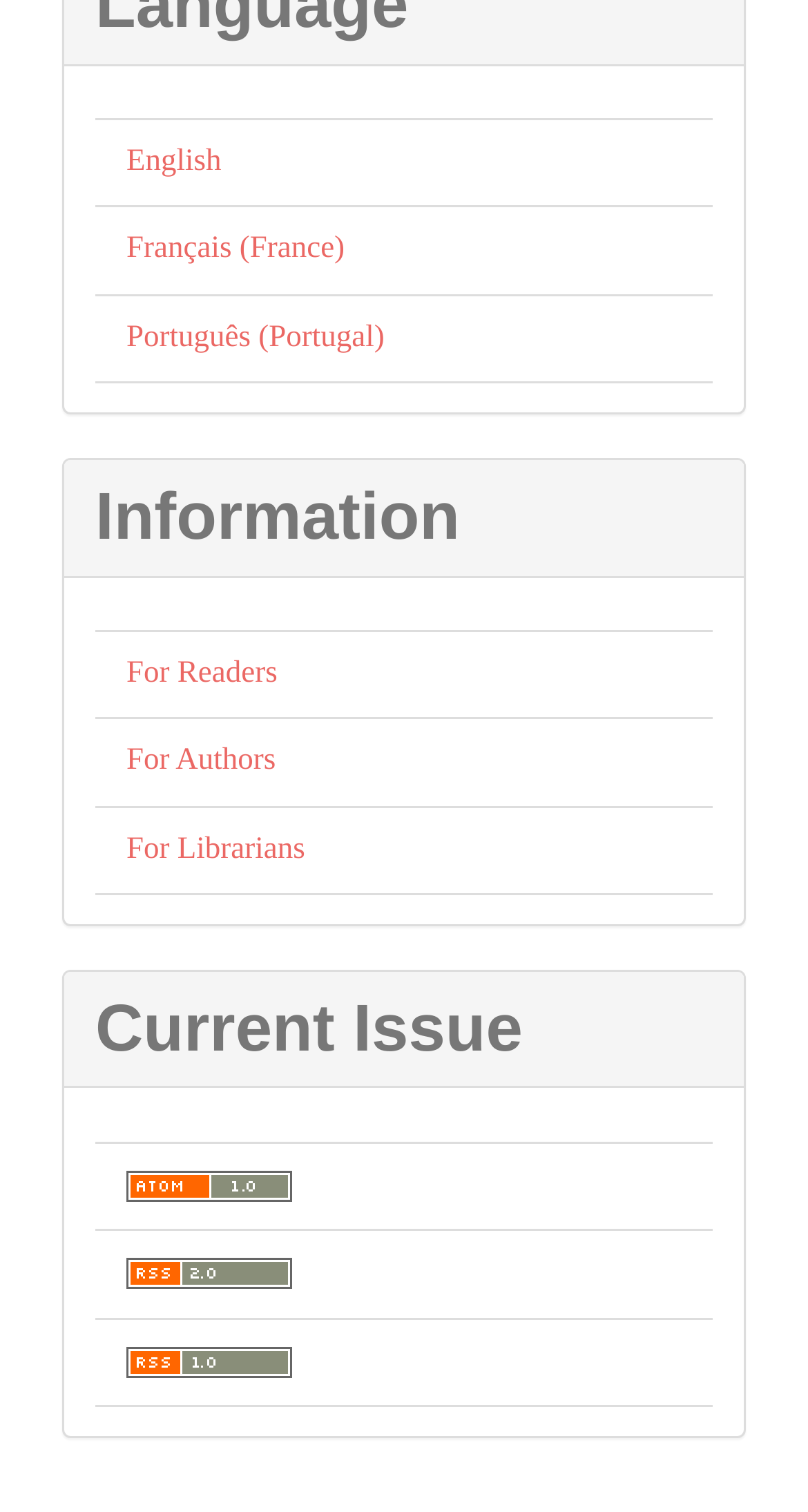How many types of RSS feeds are available?
Please respond to the question with a detailed and thorough explanation.

The webpage provides three types of RSS feeds, namely Atom, RSS2, and RSS1, which are represented as links with corresponding logos at the bottom of the page.